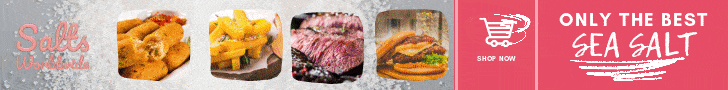Generate a comprehensive caption that describes the image.

This vibrant image showcases an enticing advertisement for "Salts Worldwide," prominently featuring various culinary delights enhanced by high-quality sea salt. The layout presents four appetizing images, likely including dishes such as crispy fried plantains, succulent grilled steak, gourmet burgers, and possibly a fresh seafood dish, all suggesting the versatility and flavor enhancement that sea salt provides. To the right, bold text reads "ONLY THE BEST SEA SALT," accompanied by a shopping cart icon, enticing viewers to explore and purchase premium sea salt products. The overall design is eye-catching, designed to draw attention and inspire culinary creativity in the kitchen.